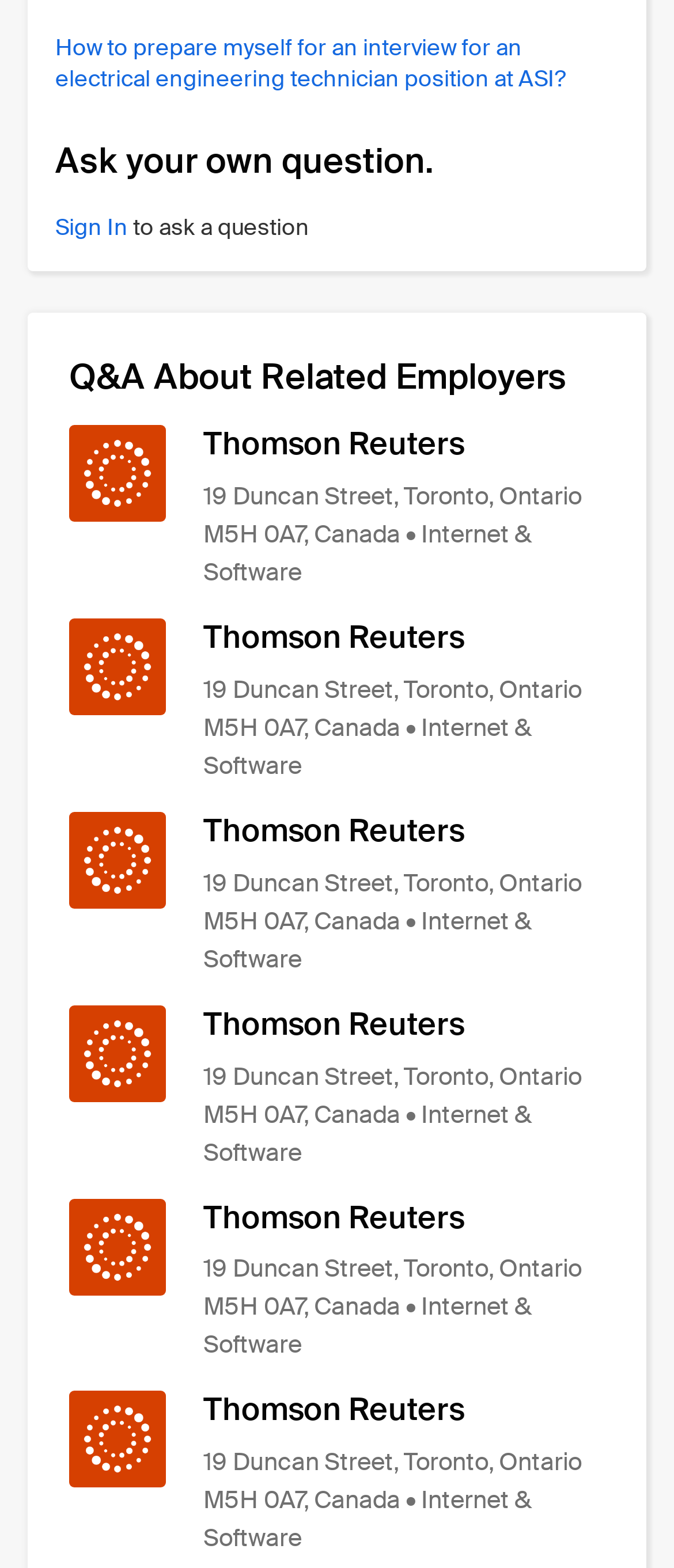Please locate the clickable area by providing the bounding box coordinates to follow this instruction: "Check the Twitter link".

None